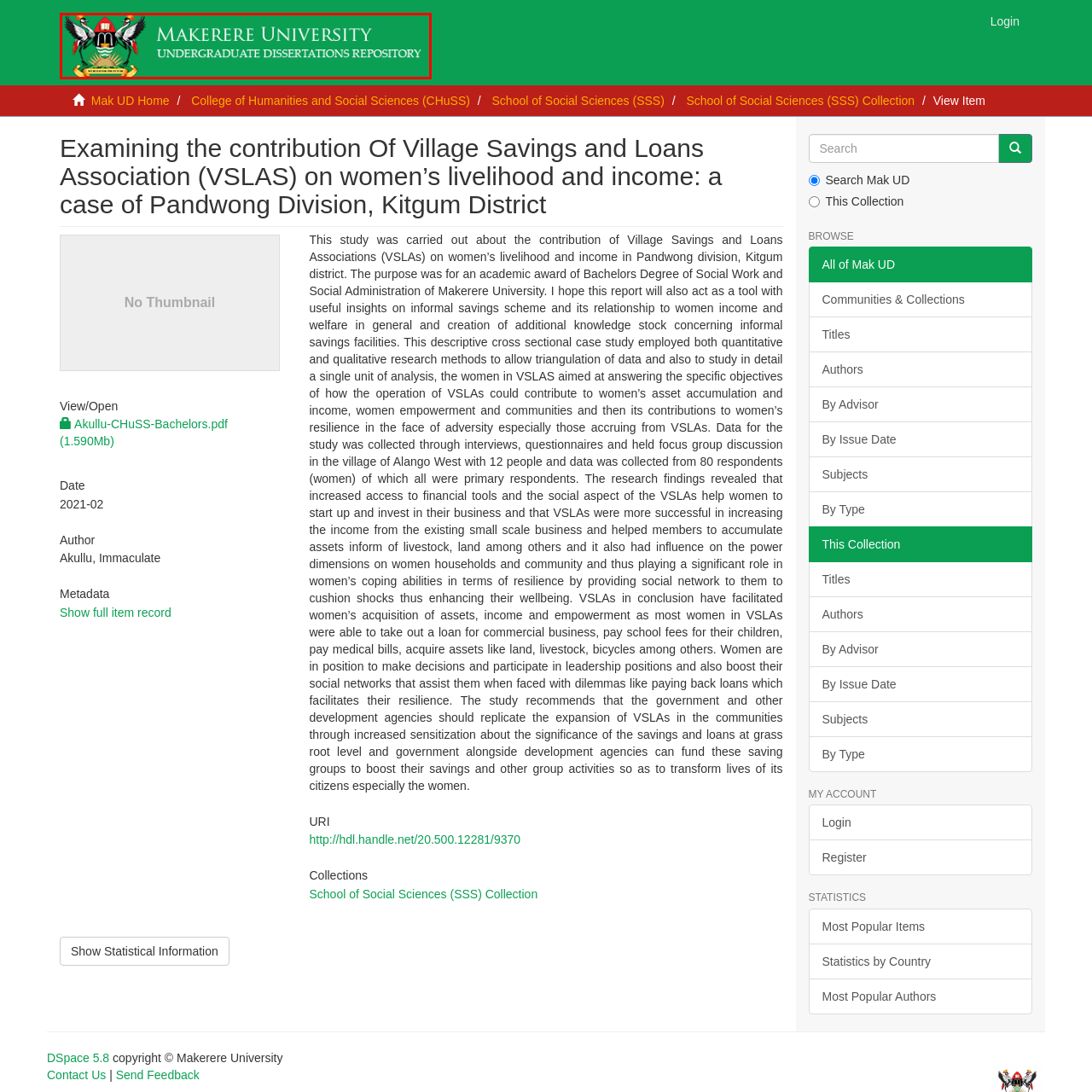Offer a detailed account of what is shown inside the red bounding box.

This image features the header for the "Undergraduate Dissertations Repository" of Makerere University, showcasing the institution's commitment to academic excellence and research access. The background is a vibrant green that symbolizes growth and education, while the header prominently displays the university's name in bold, white letters. The emblem includes elements that likely represent the university's heritage and values, featuring two cranes and a shield with symbolic details, indicating the rich cultural context of Makerere University. This repository serves as a crucial platform for students and researchers to access undergraduate dissertations, emphasizing the importance of academic contributions to knowledge and community development.